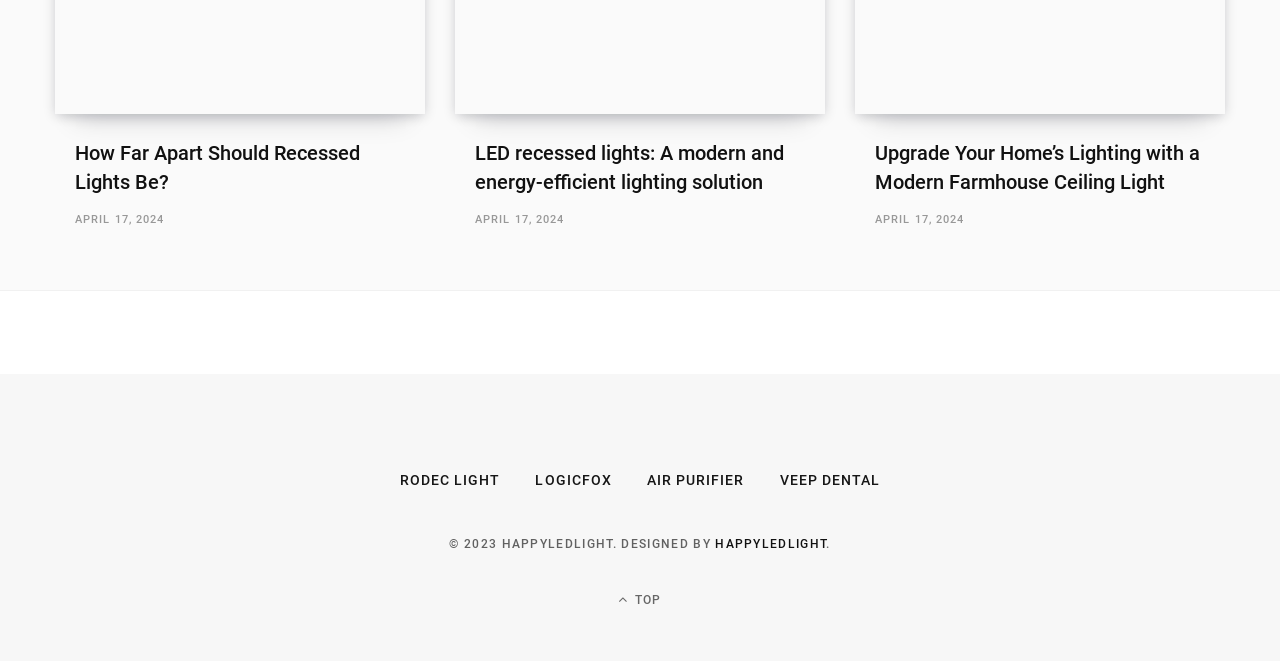Refer to the image and provide an in-depth answer to the question:
How many links are in the footer section?

I counted the number of links in the footer section, which includes 'RODEC LIGHT', 'LOGICFOX', 'AIR PURIFIER', 'VEEP DENTAL', and 'HAPPYLEDLIGHT', totaling 5 links.